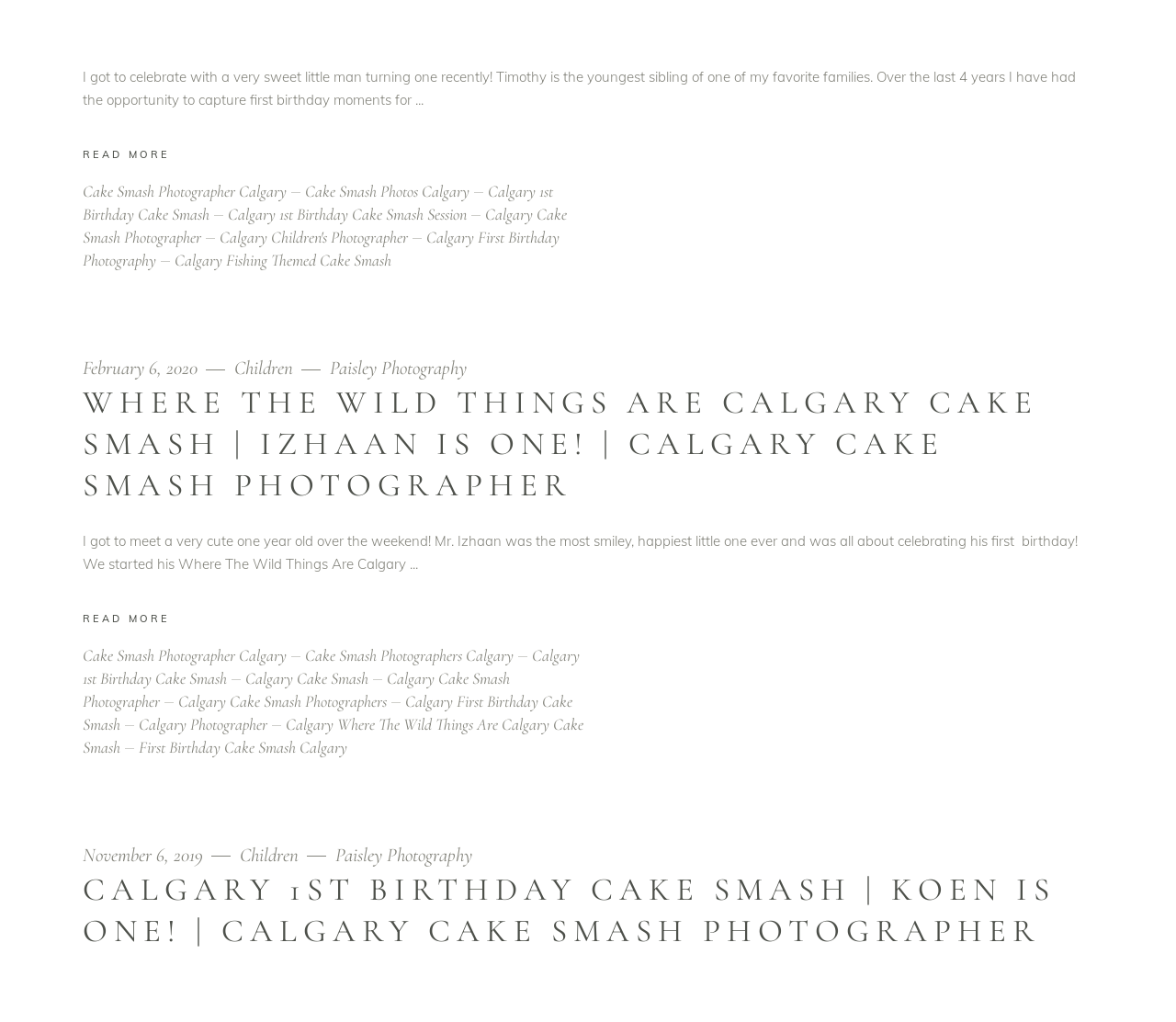Based on what you see in the screenshot, provide a thorough answer to this question: What is the theme of the second article?

The second article has a heading that mentions 'WHERE THE WILD THINGS ARE CALGARY CAKE SMASH | IZHAAN IS ONE! | CALGARY CAKE SMASH PHOTOGRAPHER', which suggests that the theme of the article is 'Where The Wild Things Are', a popular children's book. This is likely a themed cake smash photo shoot for Izhaan's first birthday.